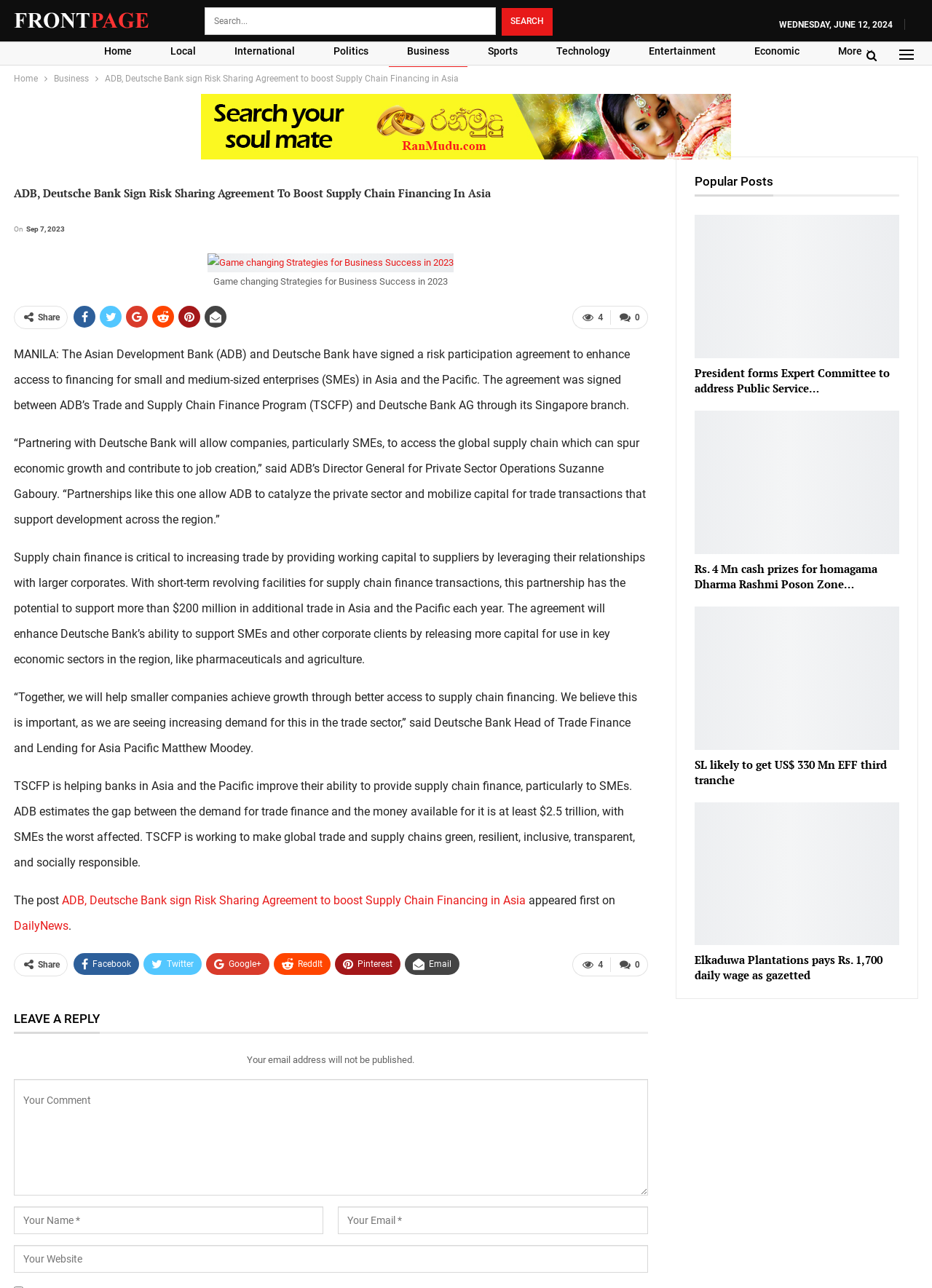Can you find the bounding box coordinates for the element that needs to be clicked to execute this instruction: "Search for something"? The coordinates should be given as four float numbers between 0 and 1, i.e., [left, top, right, bottom].

[0.22, 0.006, 0.532, 0.027]